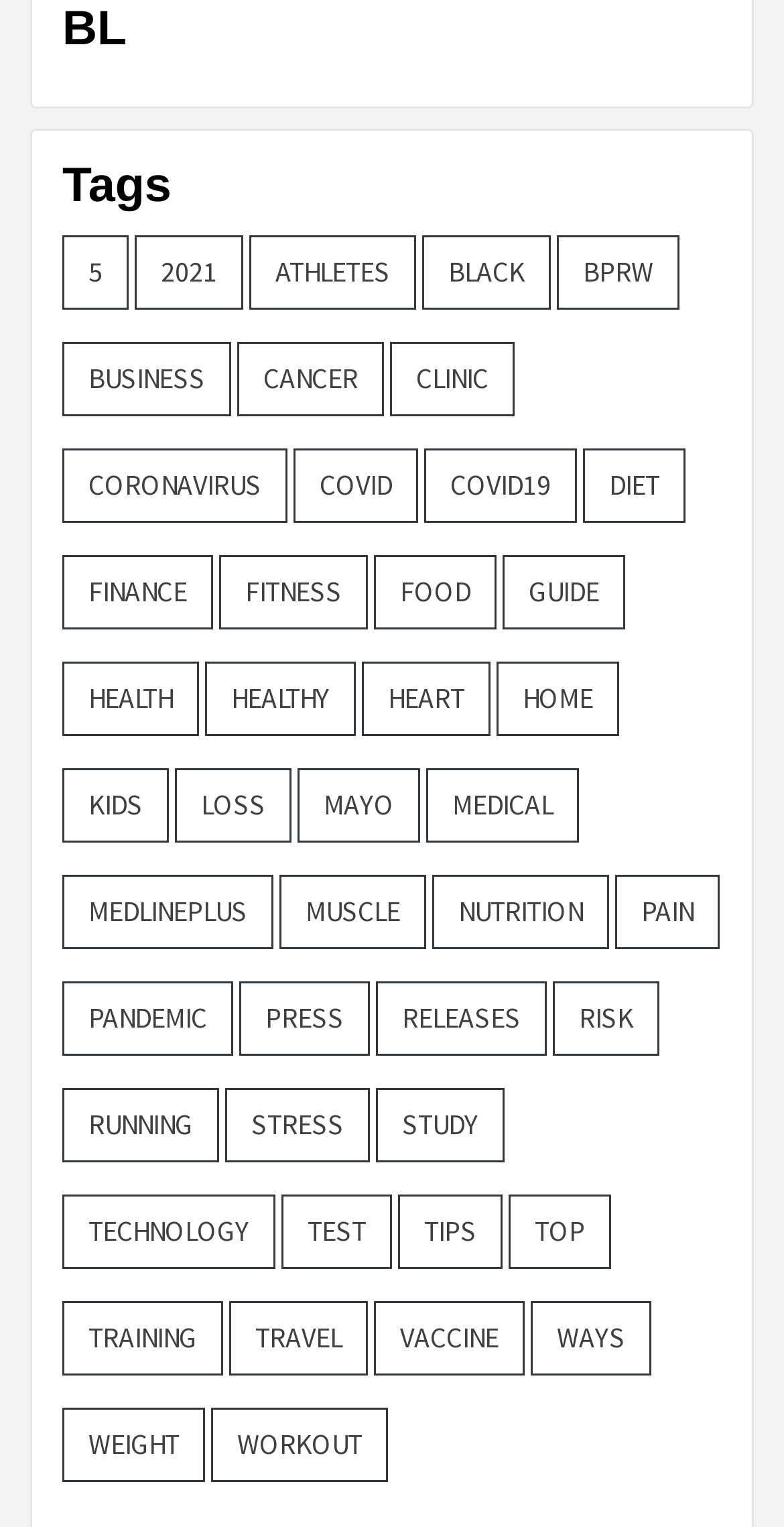Specify the bounding box coordinates of the element's area that should be clicked to execute the given instruction: "Click on the '5 (78 items)' link". The coordinates should be four float numbers between 0 and 1, i.e., [left, top, right, bottom].

[0.079, 0.153, 0.164, 0.202]